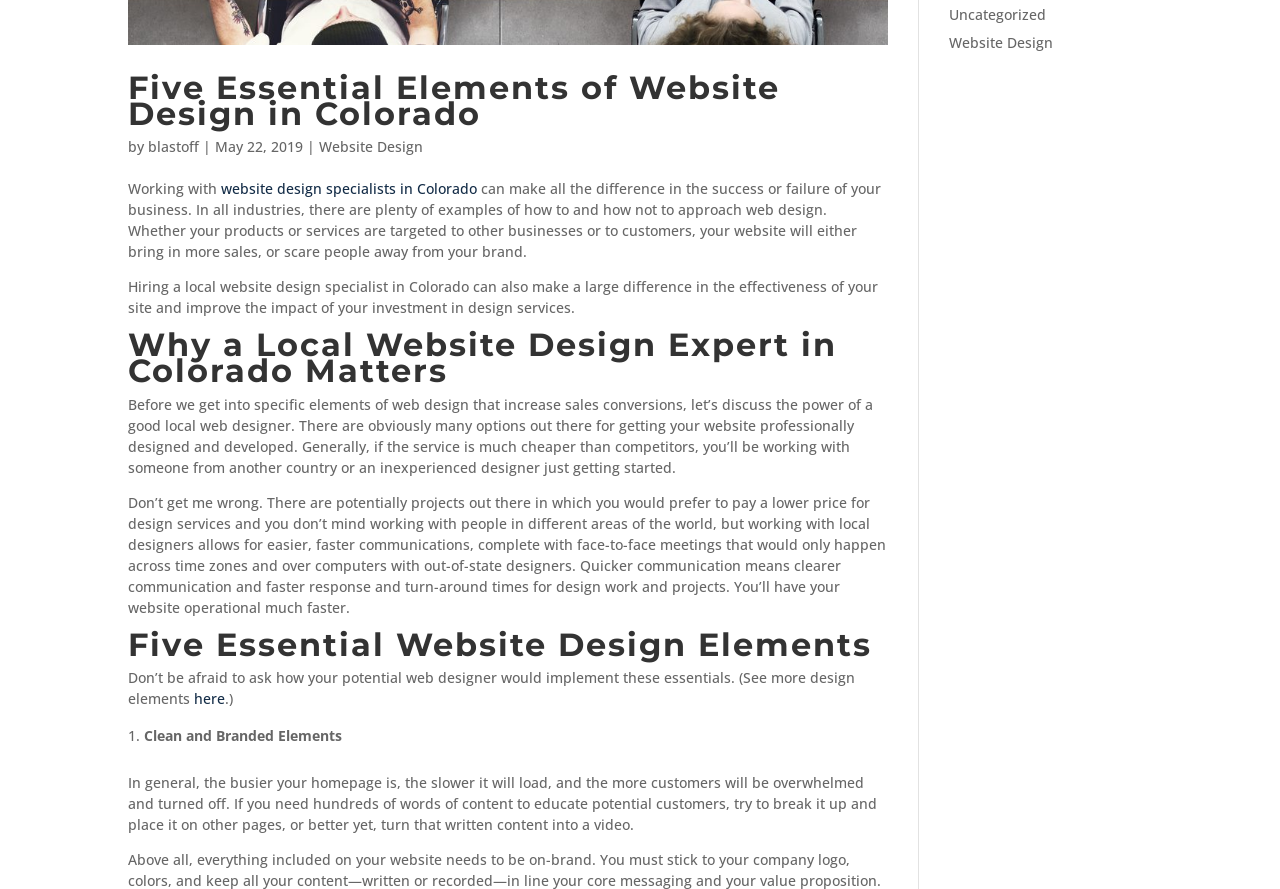Identify the bounding box of the UI element that matches this description: "My Tweets".

None